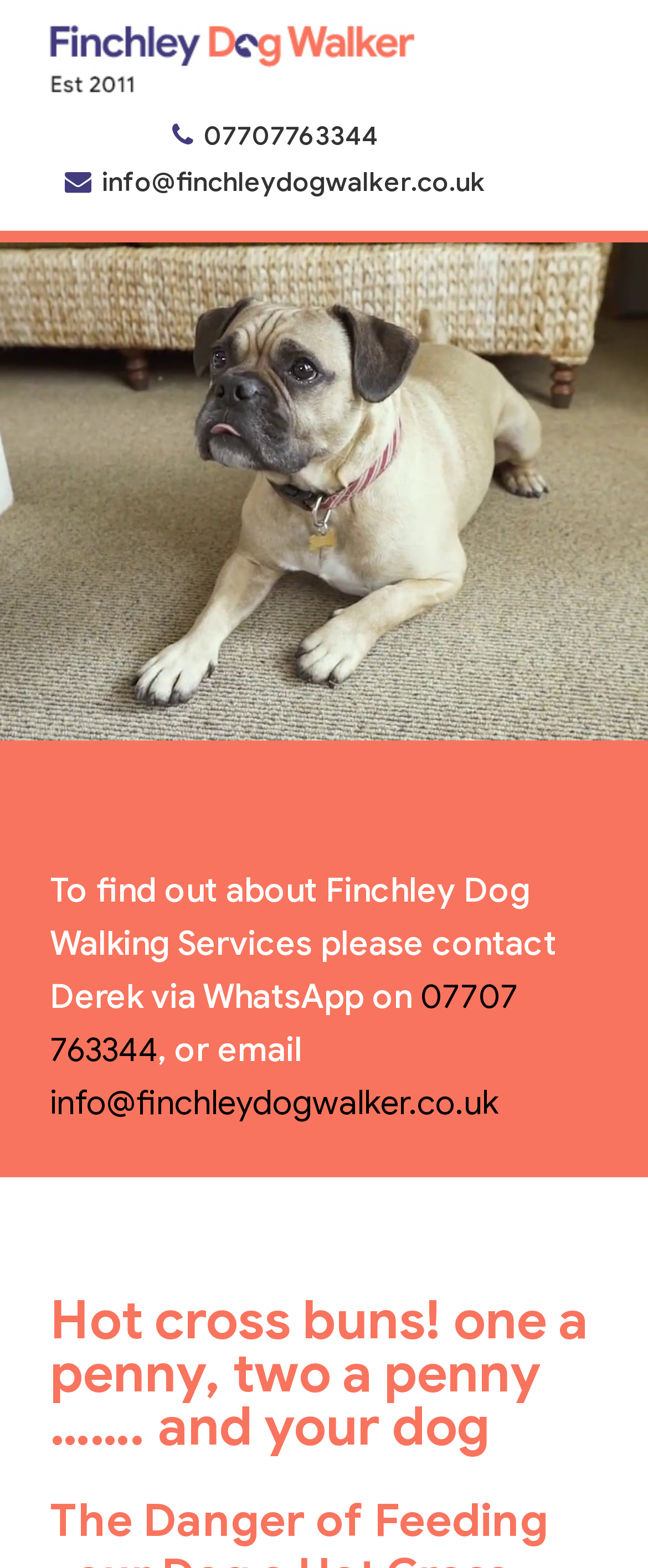What is the contact phone number?
Answer the question with a detailed and thorough explanation.

I found the contact phone number by looking at the text content of the webpage, specifically the sentence 'To find out about Finchley Dog Walking Services please contact Derek via WhatsApp on' which is followed by the phone number.